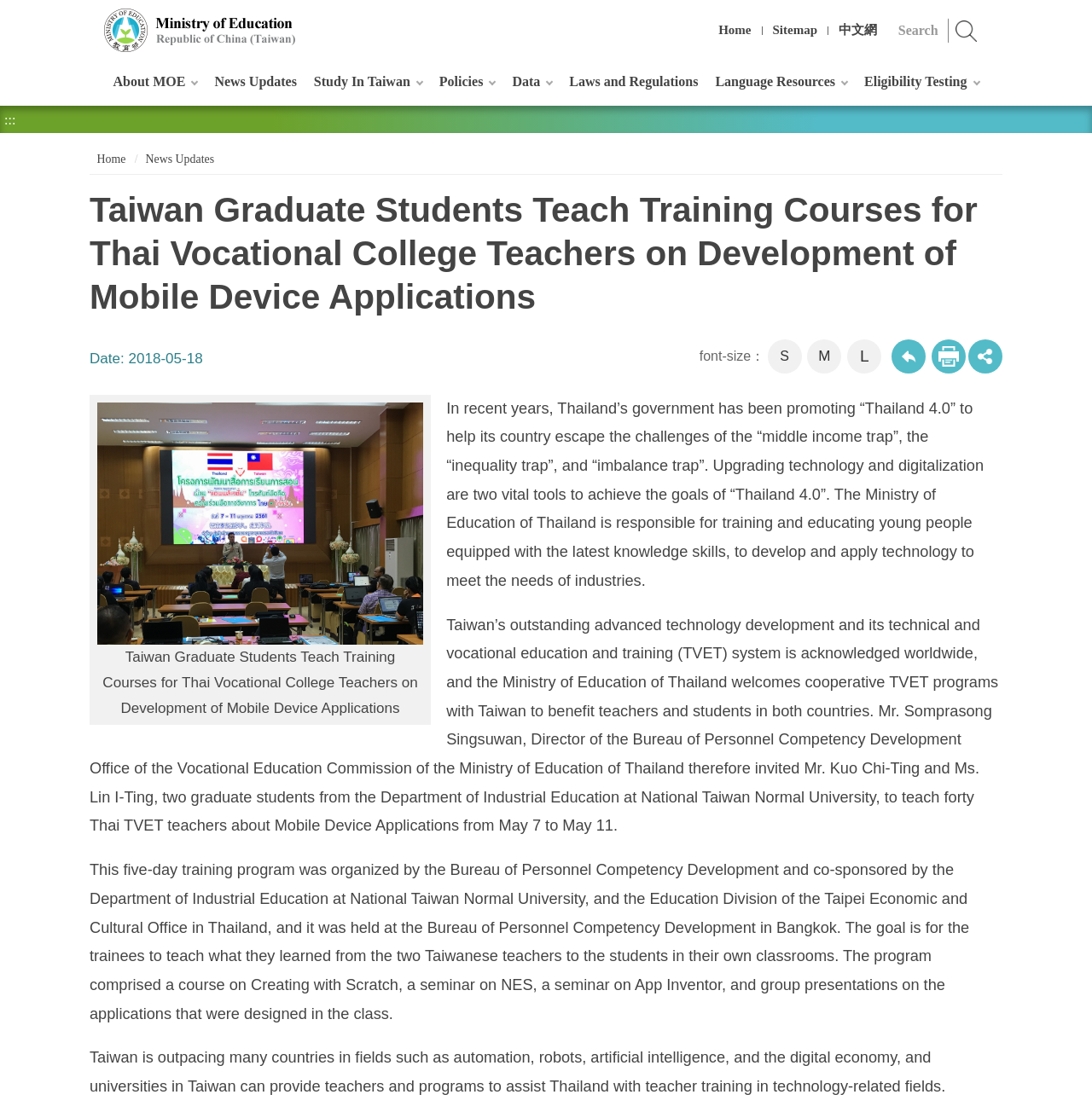What is the purpose of the training program?
Carefully analyze the image and provide a thorough answer to the question.

I found the answer by reading the static text element that describes the purpose of the training program, which is to teach Thai TVET teachers about Mobile Device Applications.